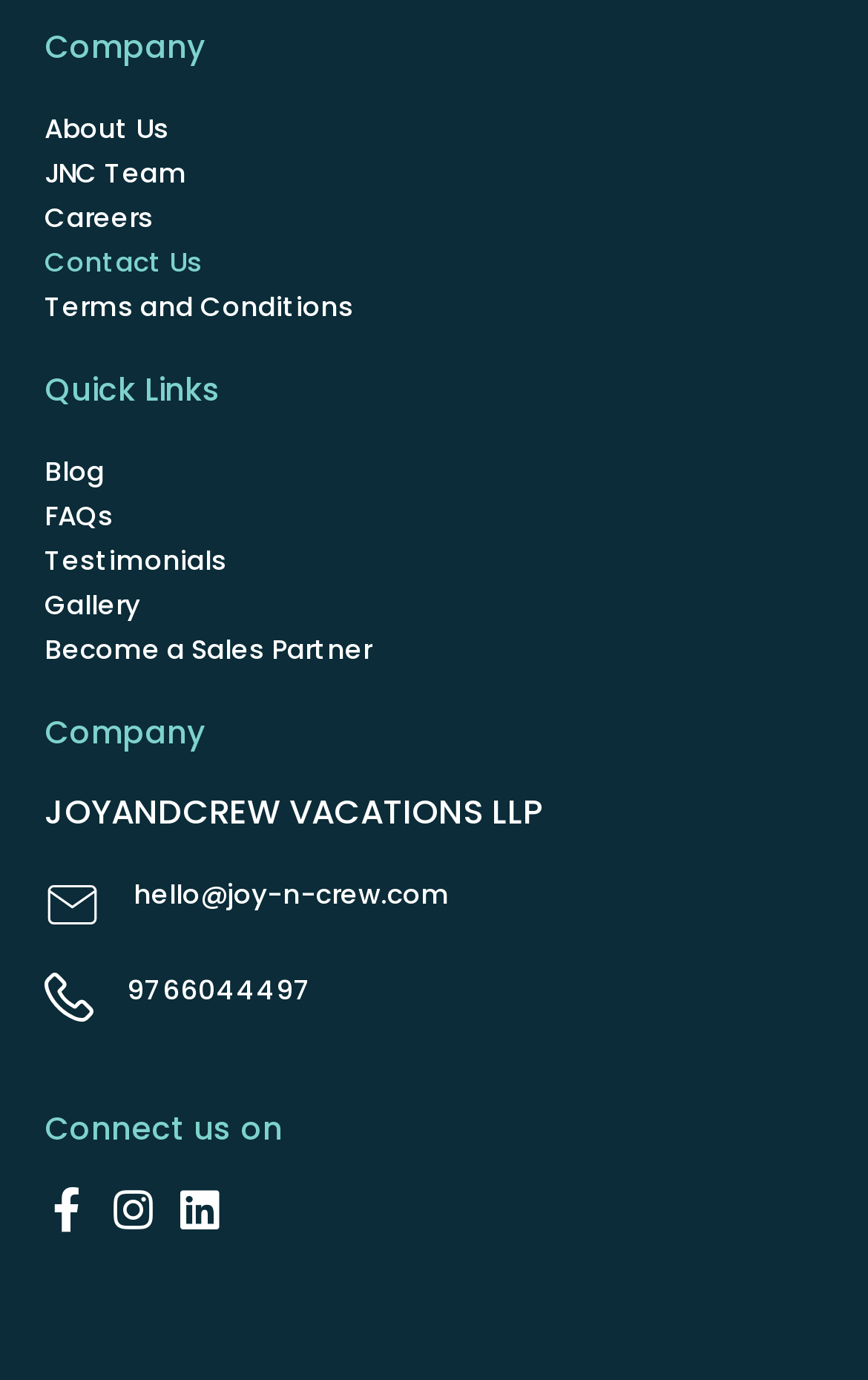Indicate the bounding box coordinates of the element that must be clicked to execute the instruction: "Email hello@joy-n-crew.com". The coordinates should be given as four float numbers between 0 and 1, i.e., [left, top, right, bottom].

[0.154, 0.634, 0.518, 0.661]